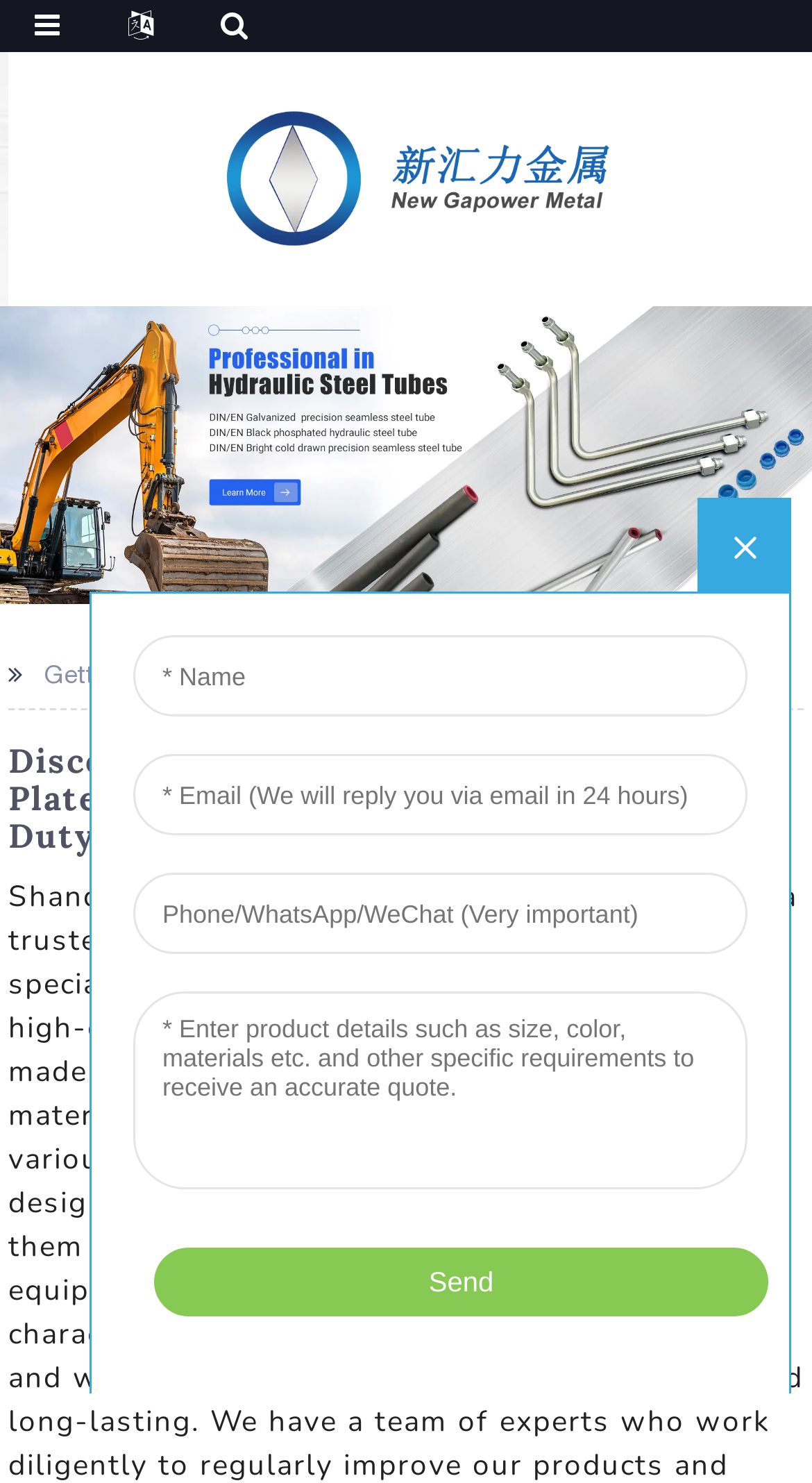Extract the text of the main heading from the webpage.

Discover The Strength Of High Strength Plates - Premium Quality Plates For Heavy-Duty Applications